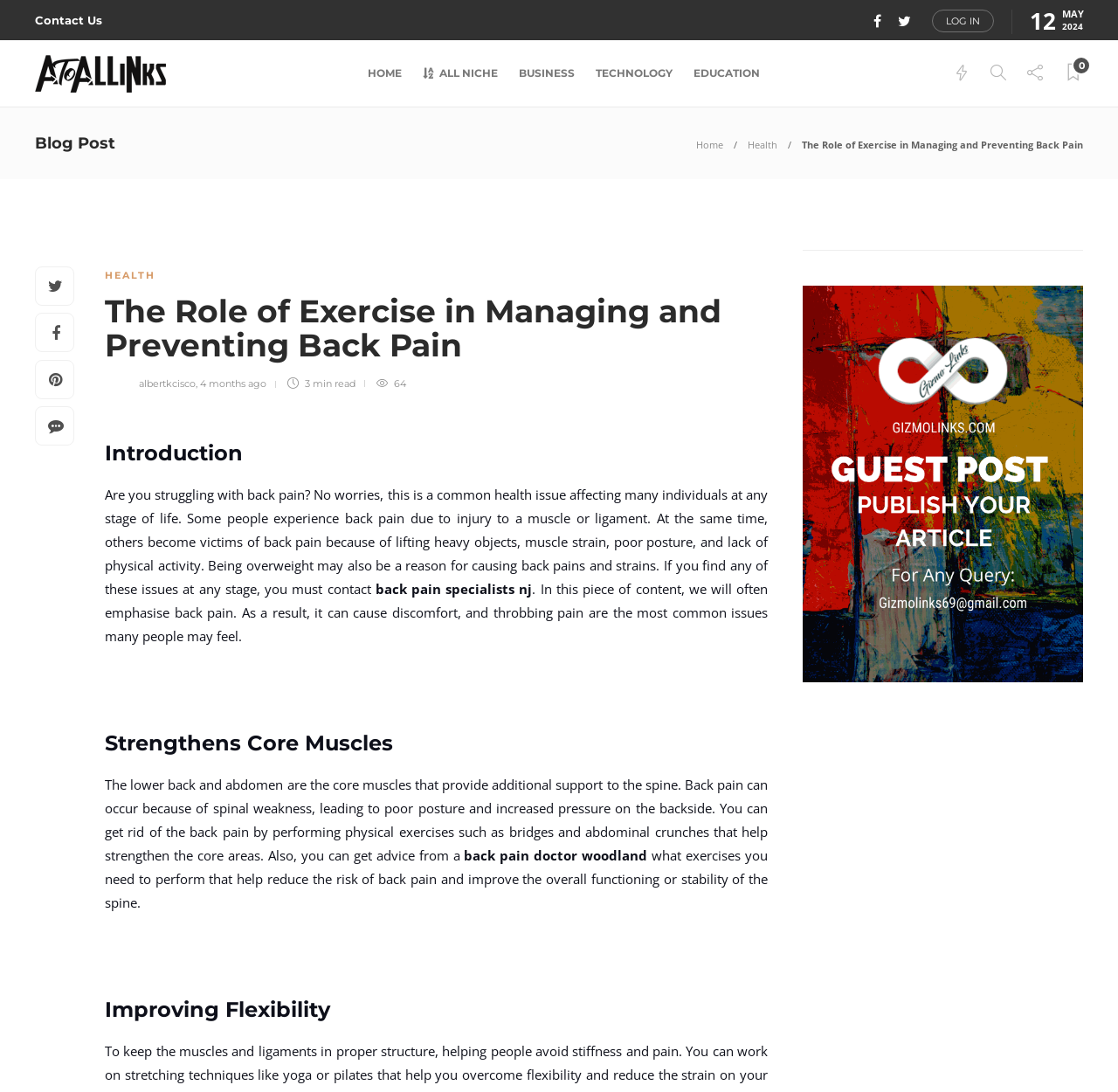Please find the bounding box for the following UI element description. Provide the coordinates in (top-left x, top-left y, bottom-right x, bottom-right y) format, with values between 0 and 1: parent_node: LOG IN

[0.77, 0.01, 0.791, 0.028]